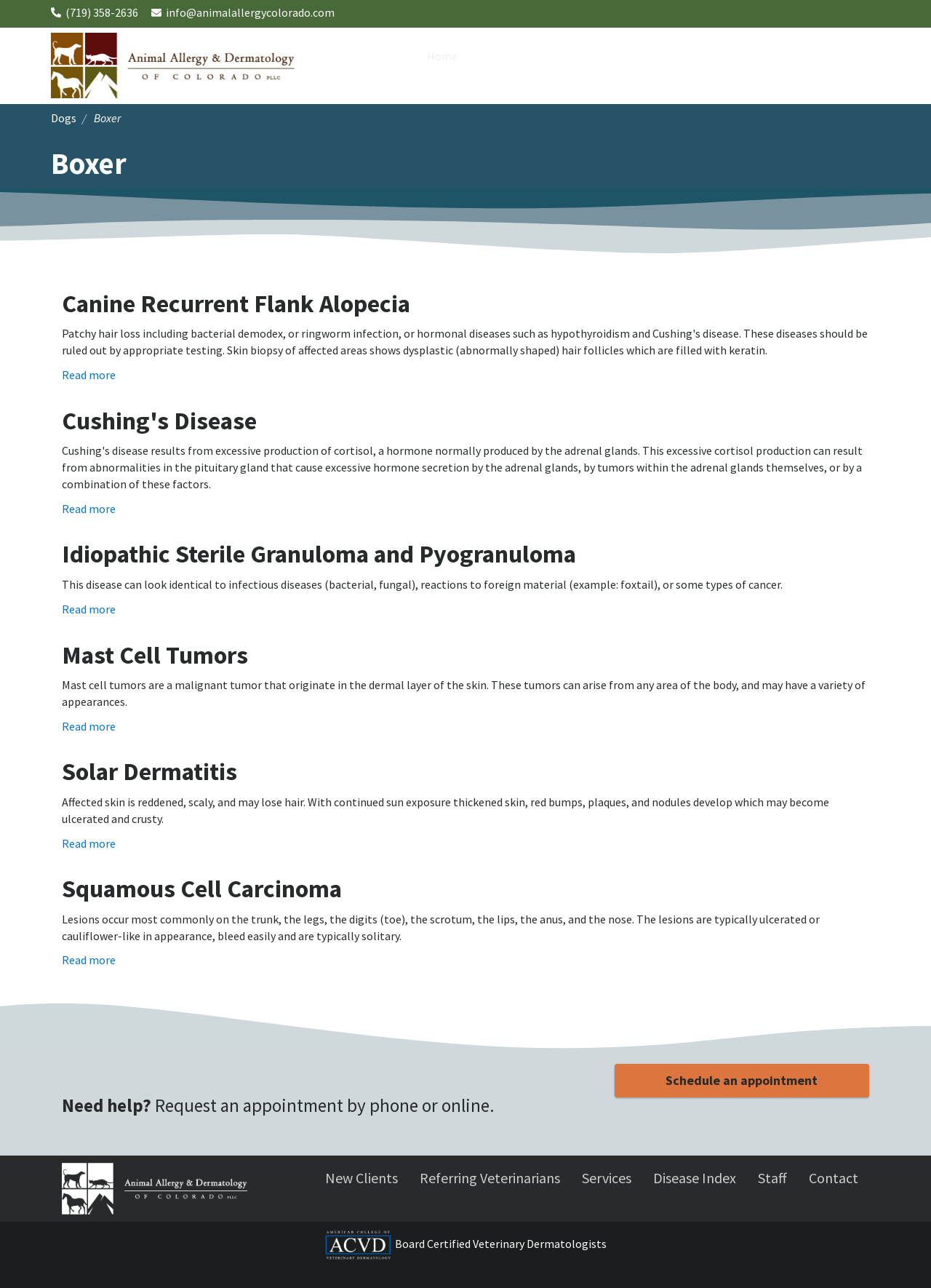Please answer the following question using a single word or phrase: 
What is the profession of the staff mentioned on this webpage?

Veterinary Dermatologists